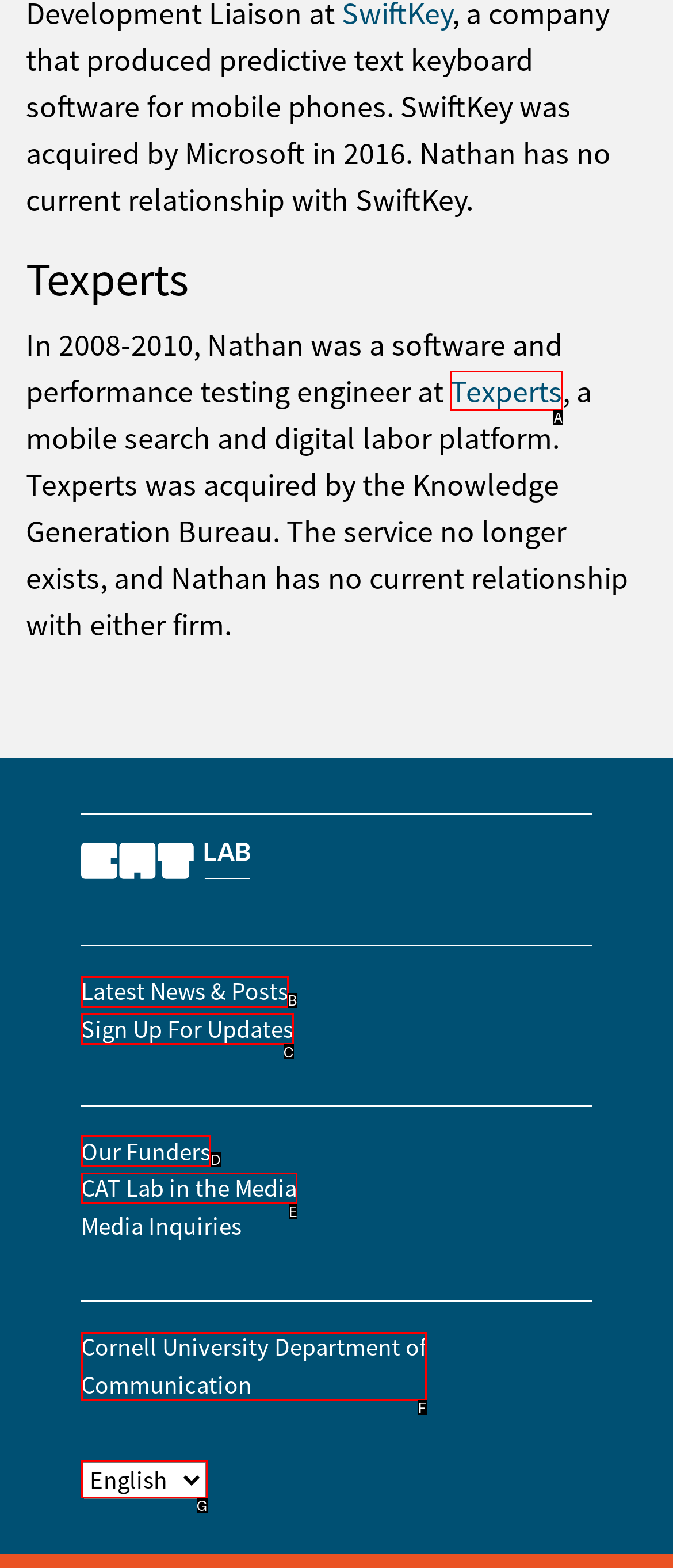Choose the option that matches the following description: » Web Tools
Answer with the letter of the correct option.

None